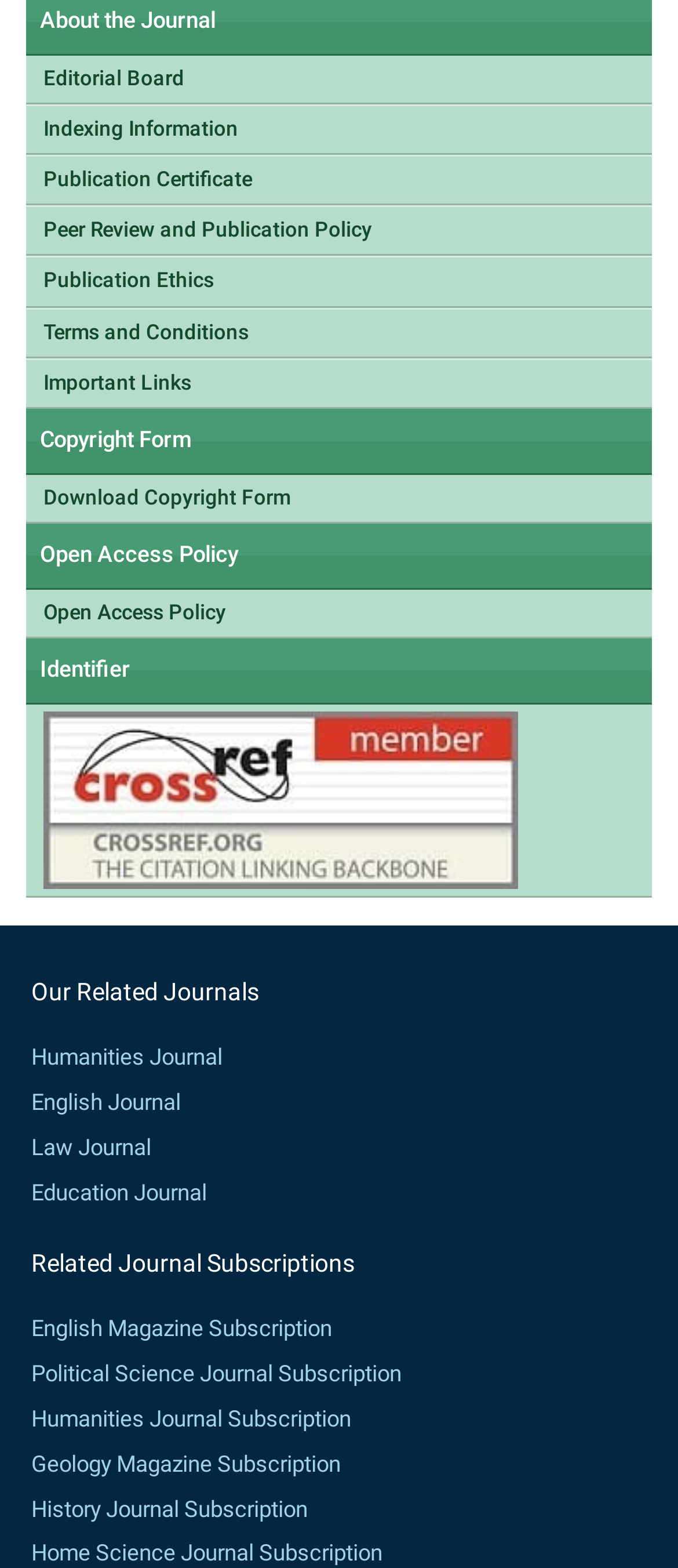Locate the bounding box coordinates of the clickable element to fulfill the following instruction: "Download Copyright Form". Provide the coordinates as four float numbers between 0 and 1 in the format [left, top, right, bottom].

[0.038, 0.303, 0.962, 0.333]